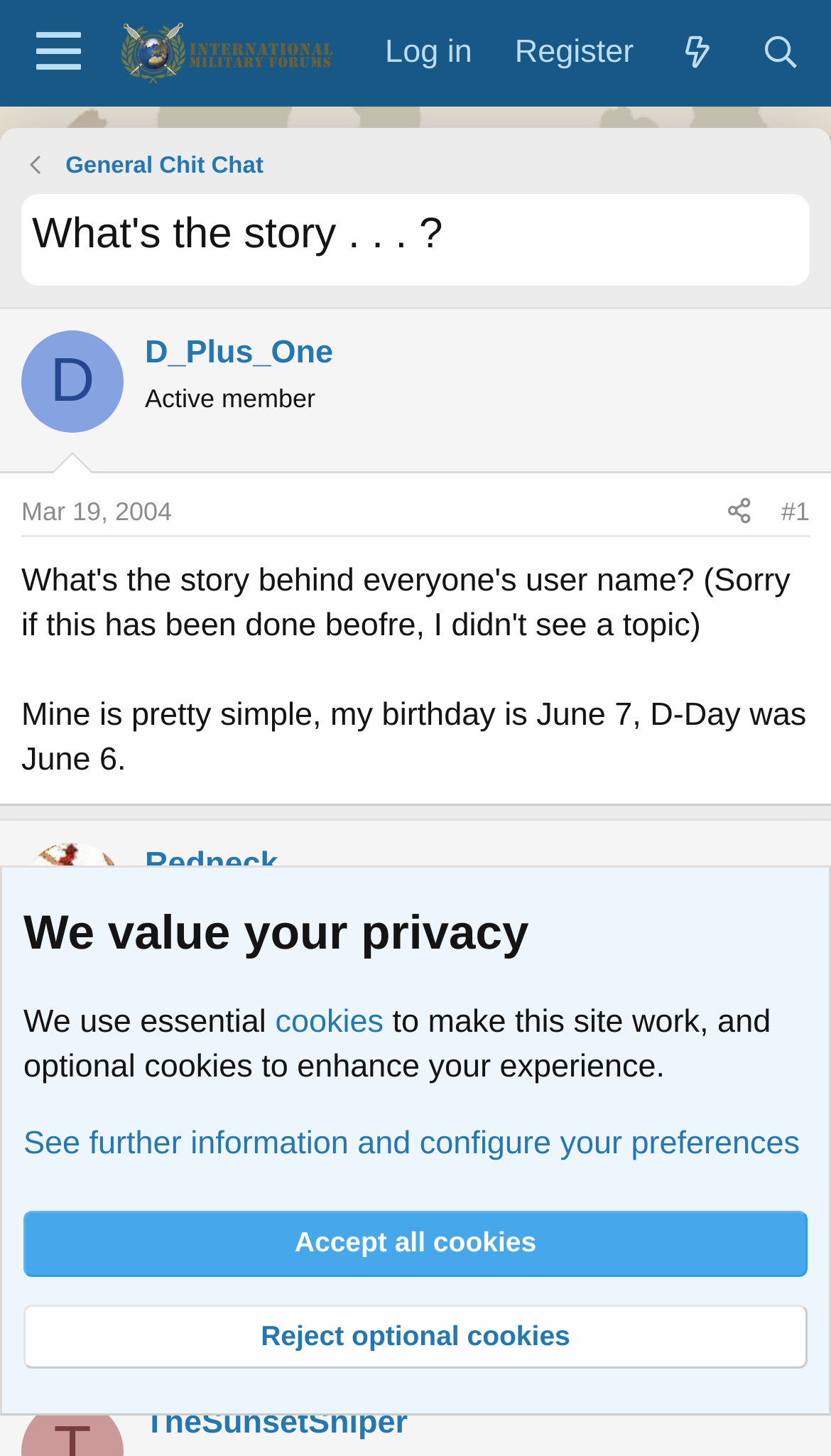Write a detailed summary of the webpage.

This webpage appears to be a forum discussion page. At the top, there is a menu button on the left and a series of links on the right, including "International Military Forum - IMF", "Log in", "Register", "What's new", and "Search". Below this, there is a heading that reads "What's the story behind everyone's user name?".

The main content of the page is divided into several sections, each containing a user's post. The first post is from "D_Plus_One" and includes a small image of the user. The post itself is a short paragraph of text that reads "Mine is pretty simple, my birthday is June 7, D-Day was June 6." Below this, there are links to "Share" and "#1".

The next post is from "Redneck" and also includes a small image of the user. The post is a short paragraph of text, and below it, there are links to "Share" and "#2". This pattern continues with posts from "TheSunsetSniper" and others.

At the bottom of the page, there is a section related to cookies and privacy. It includes a heading that reads "We value your privacy" and a paragraph of text explaining the use of cookies on the site. There are also links to "See further information and configure your preferences", "Accept all cookies", and "Reject optional cookies".